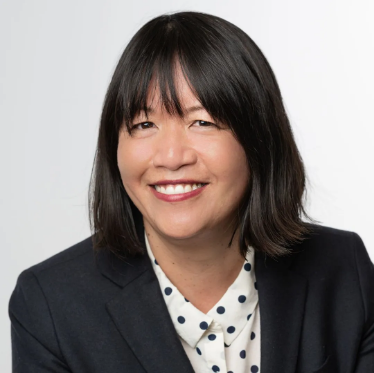Capture every detail in the image and describe it fully.

In this professional portrait, Melanie Lee, the Chief Compliance Officer of Strait & Sound, exudes confidence and approachability. Dressed in a dark blazer over a white blouse adorned with polka dots, her warm smile and relaxed posture reflect her commitment to her role. With an educational background in engineering, she focuses on fiduciary duties and responsibilities, ensuring that both clients and the firm uphold high compliance standards. Melanie is dedicated to leveraging technology to enhance efficiency within the organization, fostering stability and growth. Her extensive experience with high net worth families encompasses critical areas such as estate planning and wealth transfer, showcasing her passion for guiding families through complex financial landscapes.